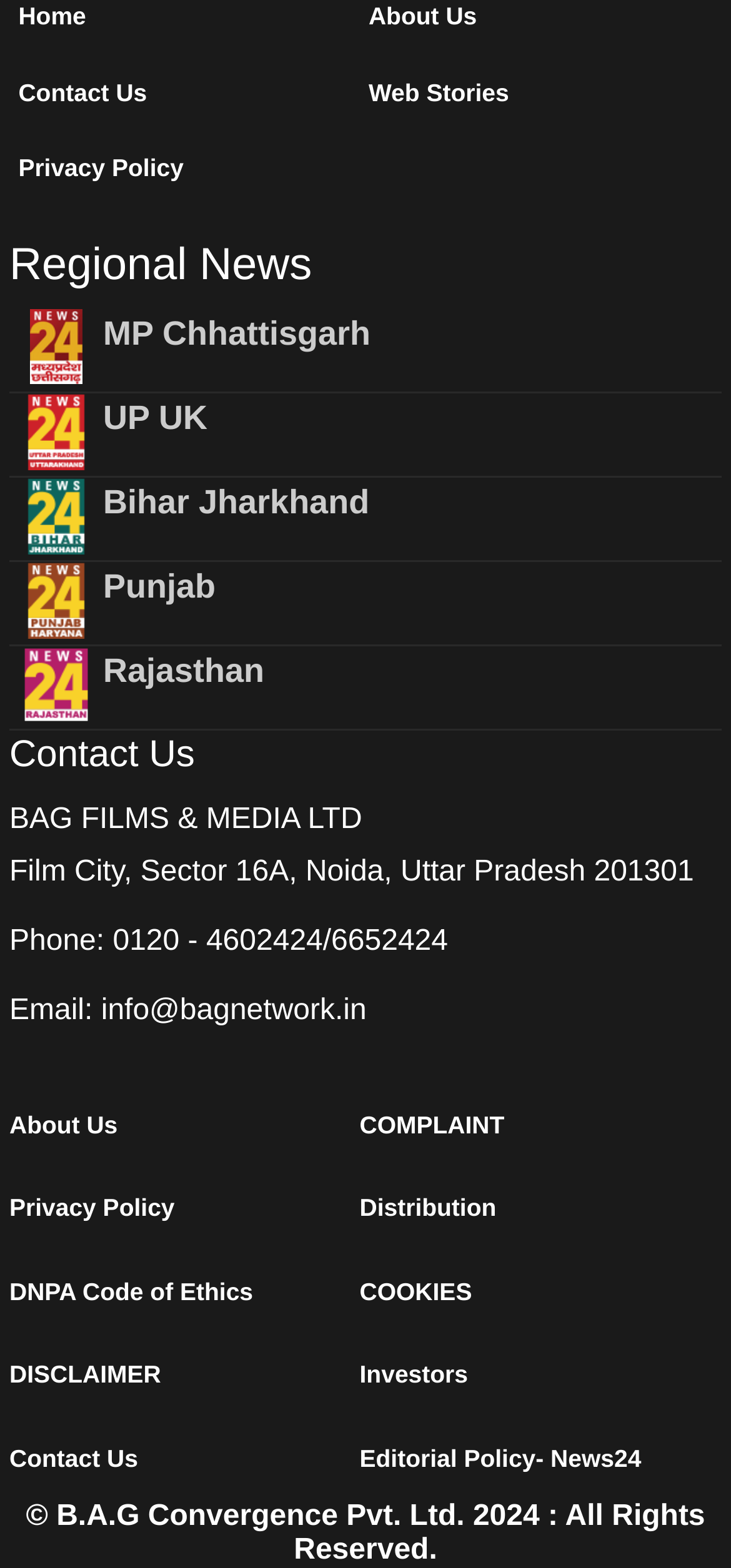Identify the bounding box coordinates for the element that needs to be clicked to fulfill this instruction: "Read about CELEBRITIES". Provide the coordinates in the format of four float numbers between 0 and 1: [left, top, right, bottom].

None